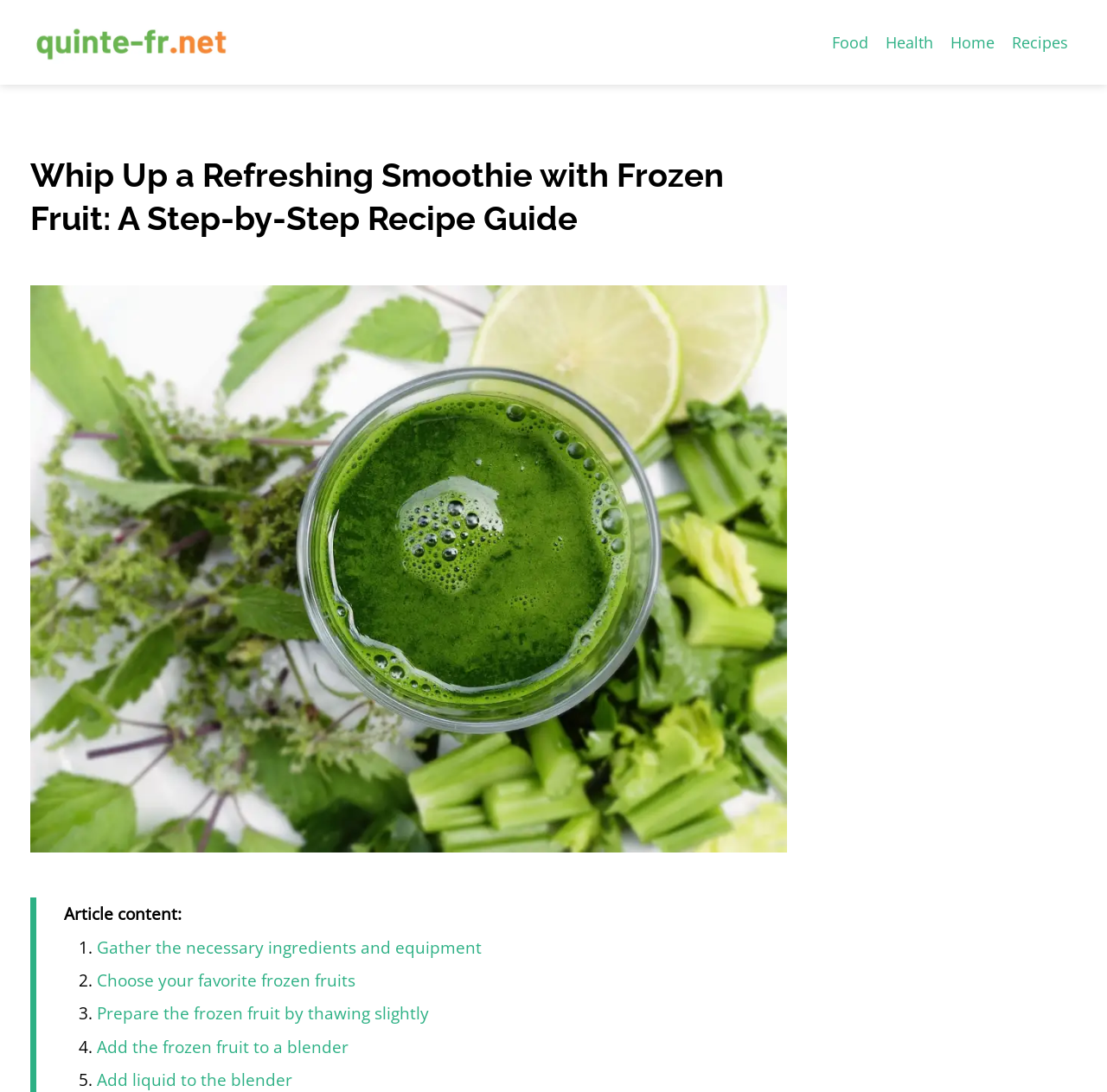Find the bounding box coordinates for the element that must be clicked to complete the instruction: "Search for something". The coordinates should be four float numbers between 0 and 1, indicated as [left, top, right, bottom].

None